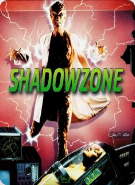What is hinted at by the figure below the title? Look at the image and give a one-word or short phrase answer.

Narrative twists and horror